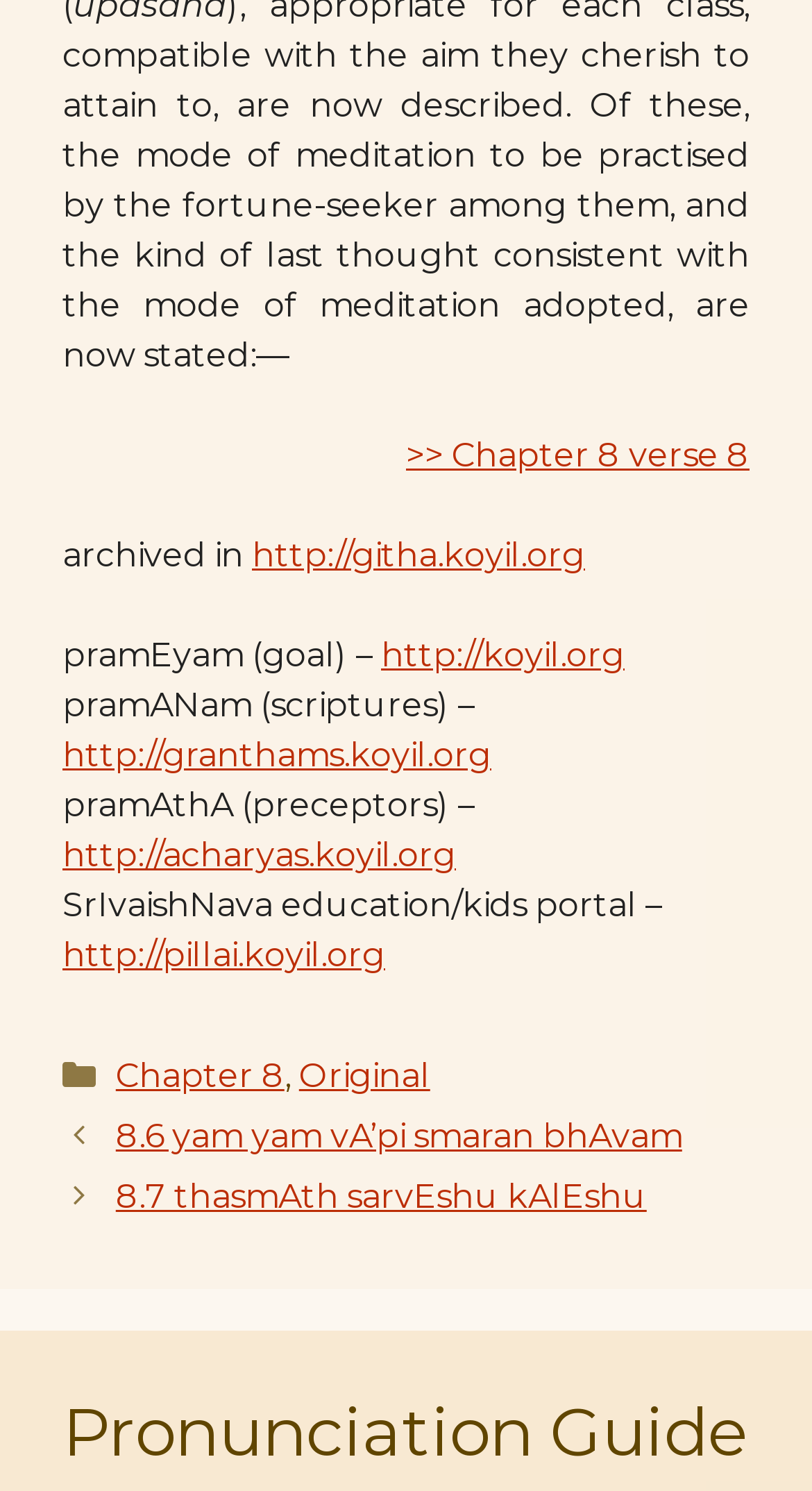Please determine the bounding box of the UI element that matches this description: http://acharyas.koyil.org. The coordinates should be given as (top-left x, top-left y, bottom-right x, bottom-right y), with all values between 0 and 1.

[0.077, 0.56, 0.562, 0.587]